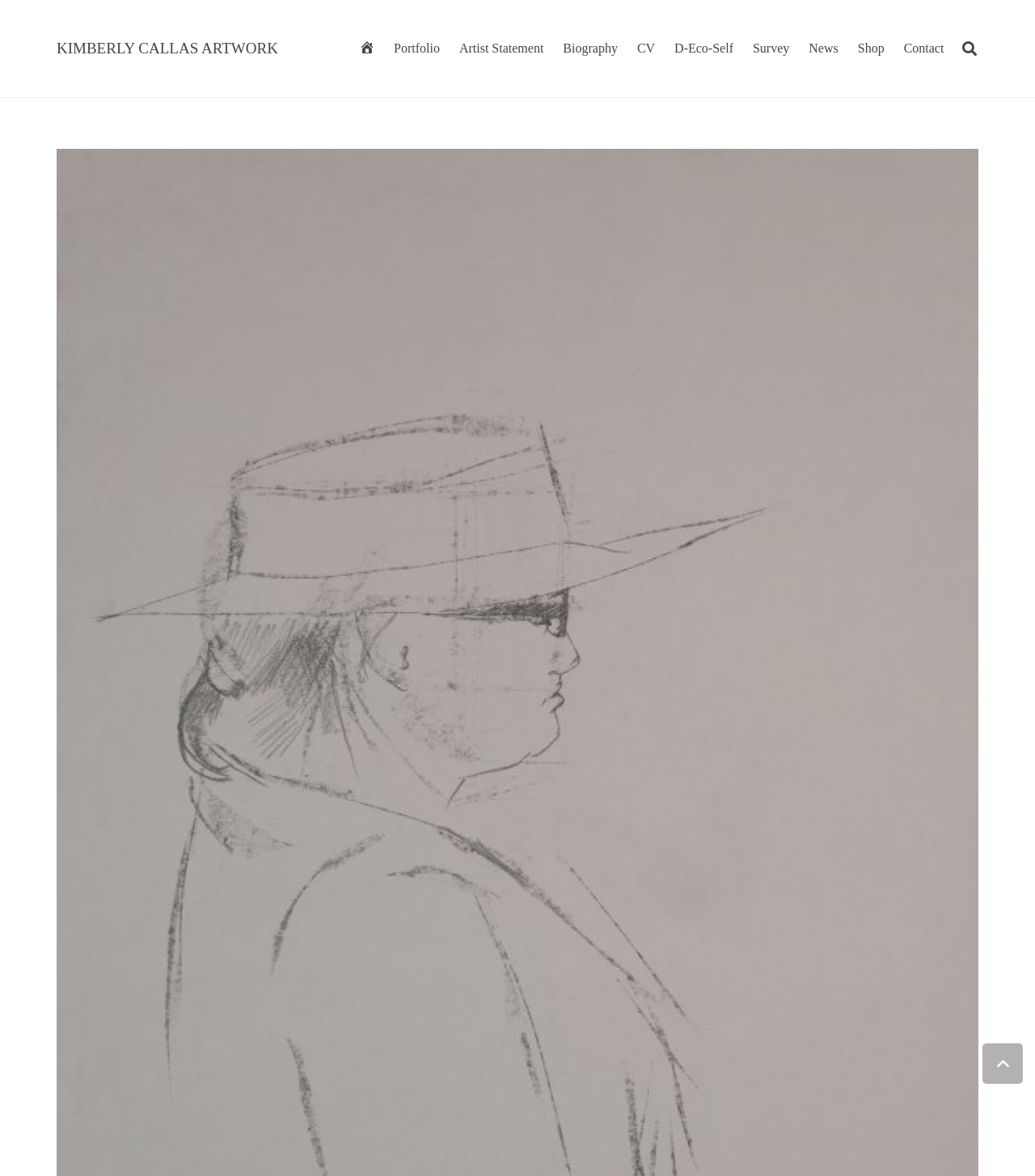Find the bounding box of the element with the following description: "Artist Statement". The coordinates must be four float numbers between 0 and 1, formatted as [left, top, right, bottom].

[0.434, 0.0, 0.535, 0.083]